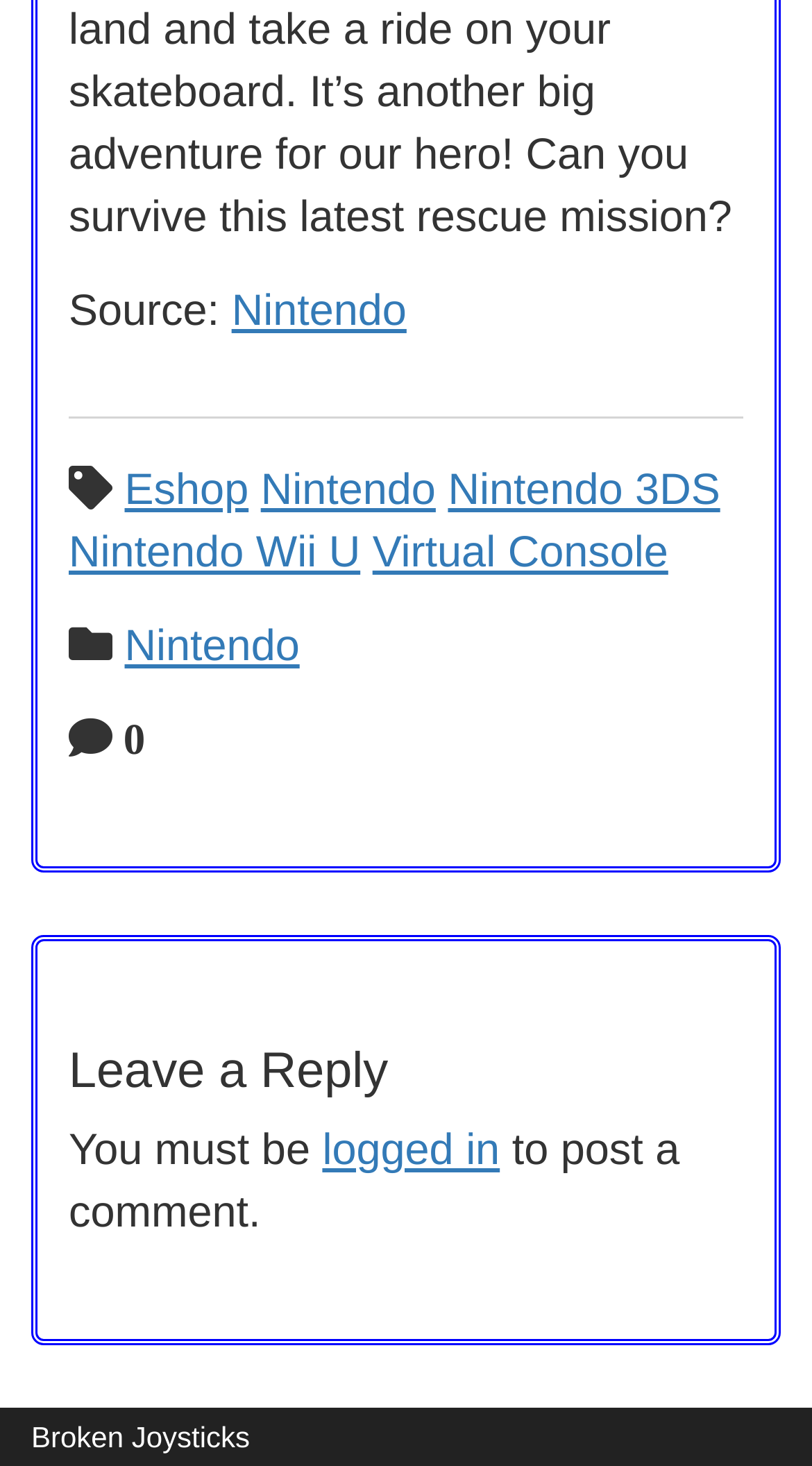What is the purpose of the section below the separator?
Identify the answer in the screenshot and reply with a single word or phrase.

To leave a reply